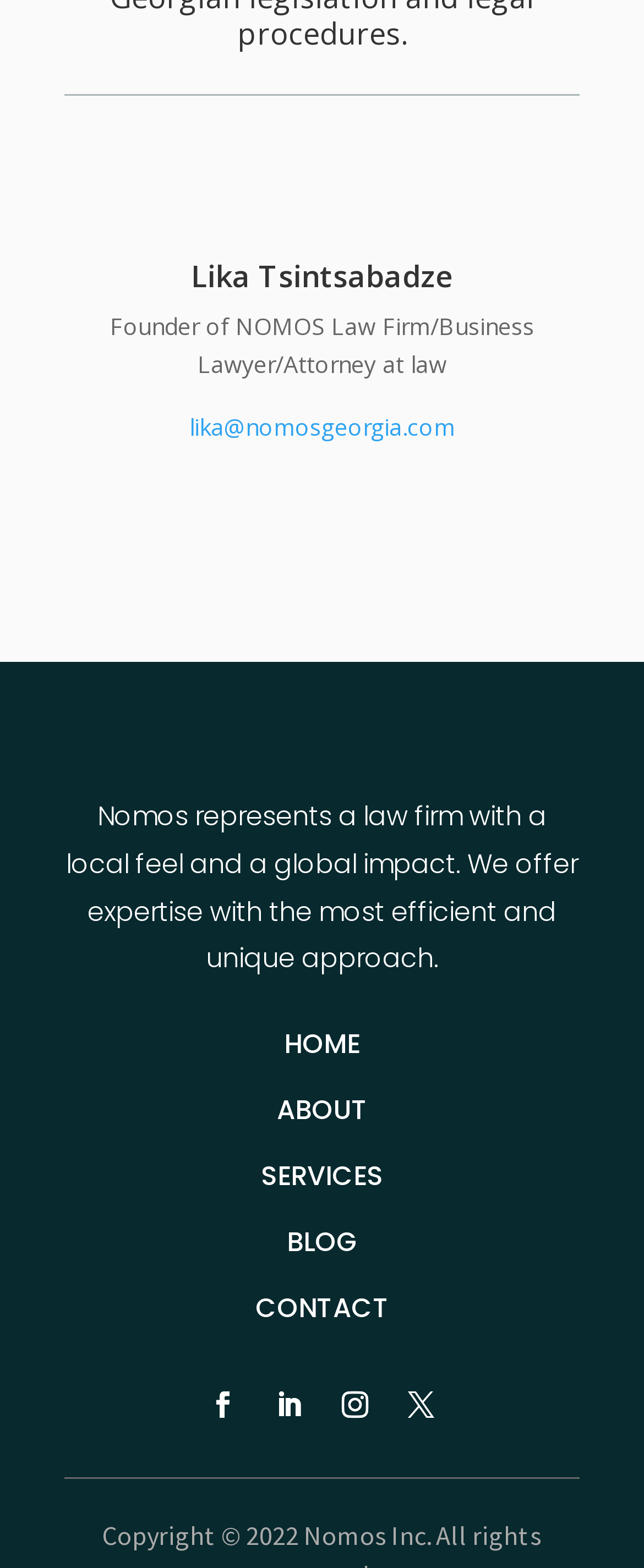Please determine the bounding box coordinates of the element's region to click in order to carry out the following instruction: "View founder's email". The coordinates should be four float numbers between 0 and 1, i.e., [left, top, right, bottom].

[0.294, 0.262, 0.706, 0.282]